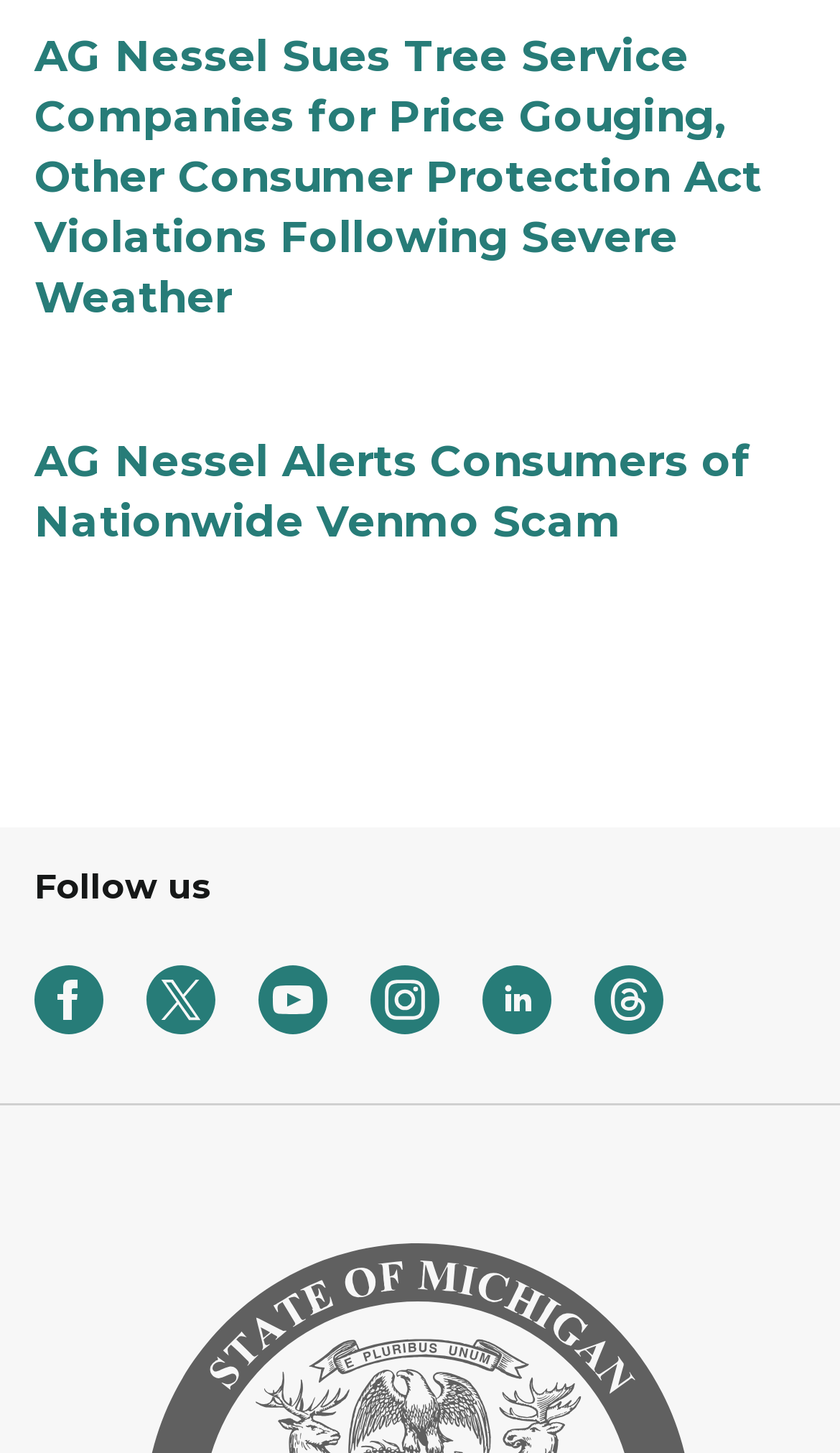Analyze the image and provide a detailed answer to the question: How many news articles are displayed on the webpage?

I counted the number of news article links on the webpage, which are 'AG Nessel Sues Tree Service Companies for Price Gouging, Other Consumer Protection Act Violations Following Severe Weather' and 'AG Nessel Alerts Consumers of Nationwide Venmo Scam', and determined that there are 2 news articles displayed on the webpage.